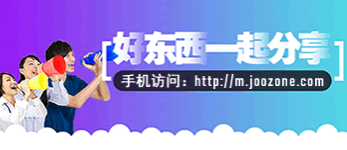Generate an in-depth description of the image.

The image features a vibrant promotional banner encouraging users to engage with a mobile website. It showcases a colorful gradient background, transitioning from blue to purple, which adds a lively touch. In the foreground, a group of cheerful individuals is depicted, each holding loudspeakers or other celebratory props, symbolizing excitement and community sharing. Prominently displayed is the text "好东西一起分享," which translates to "Good things are meant to be shared together," reinforcing a sense of togetherness and collaboration. Below this message, a URL "http://m.joozone.com" is provided, inviting viewers to visit the site for more content. This design effectively combines visual elements with an invitation to action, making it engaging and appealing for potential users.